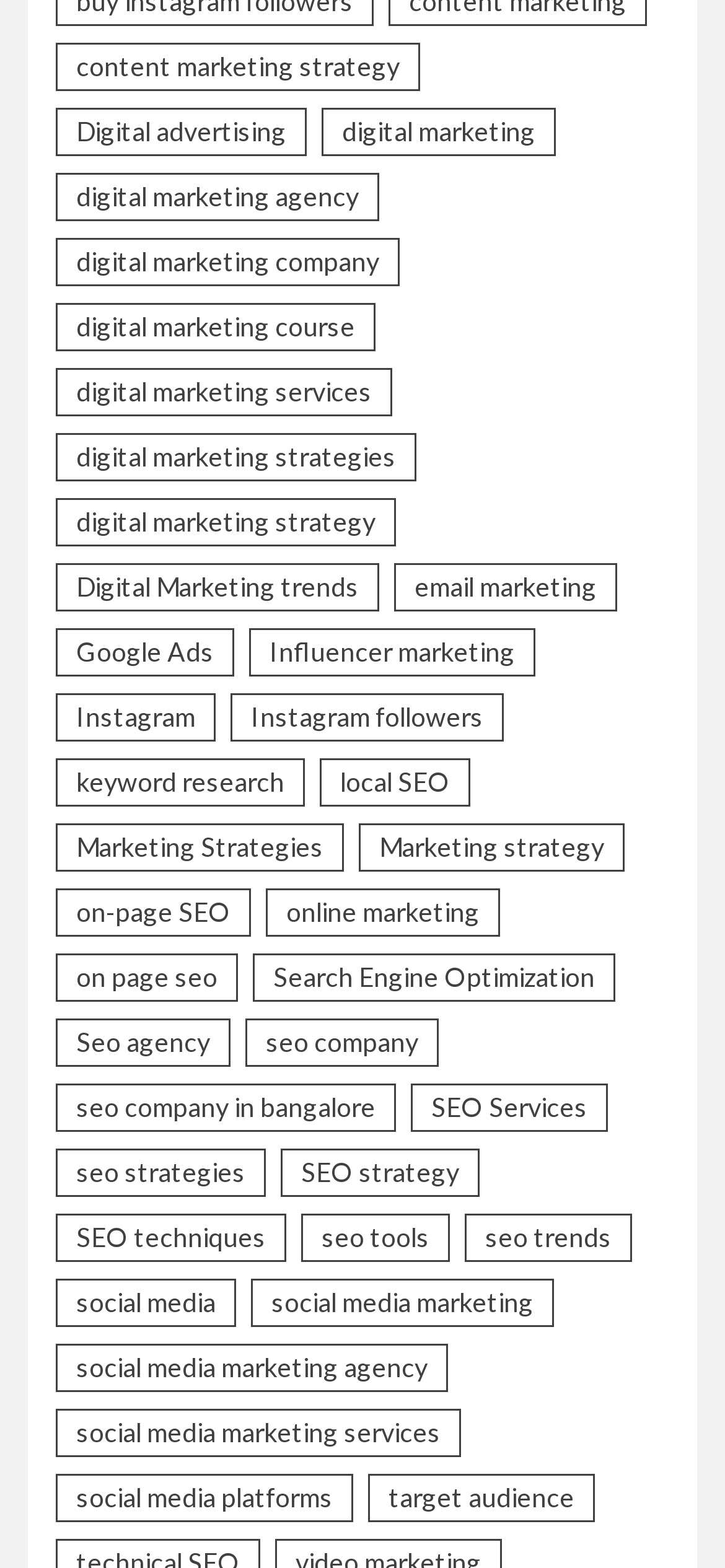Please provide the bounding box coordinates for the element that needs to be clicked to perform the instruction: "email us". The coordinates must consist of four float numbers between 0 and 1, formatted as [left, top, right, bottom].

None